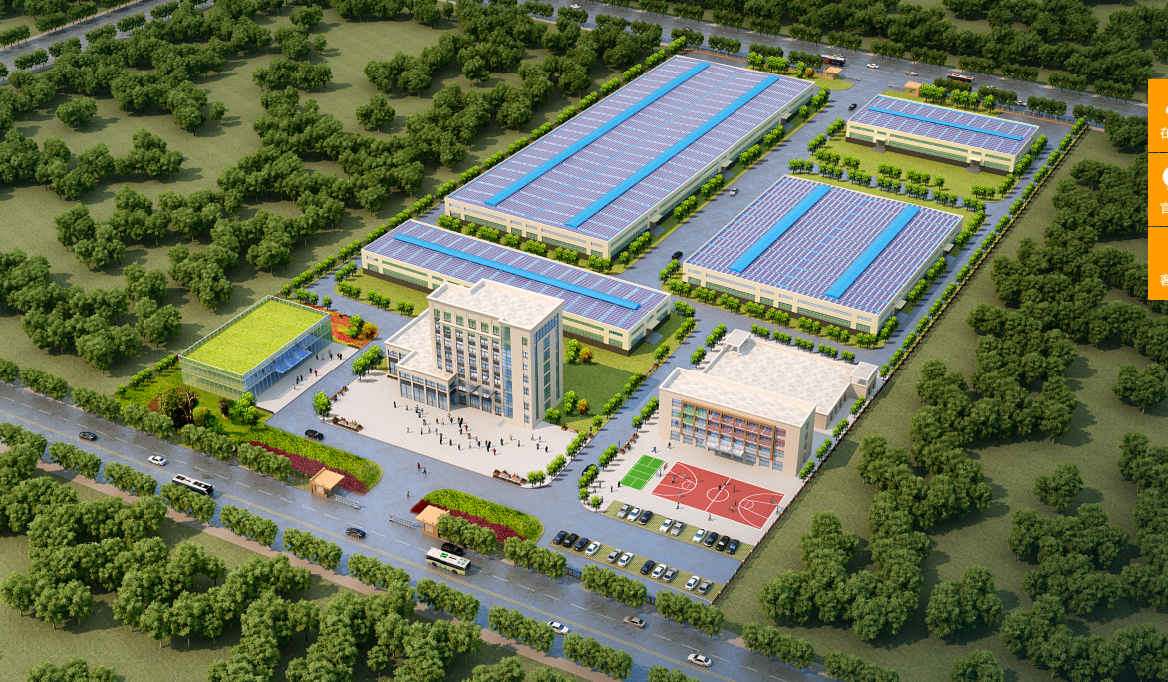Provide a short, one-word or phrase answer to the question below:
What type of facility is visible to the right of the main building?

Multi-purpose facility